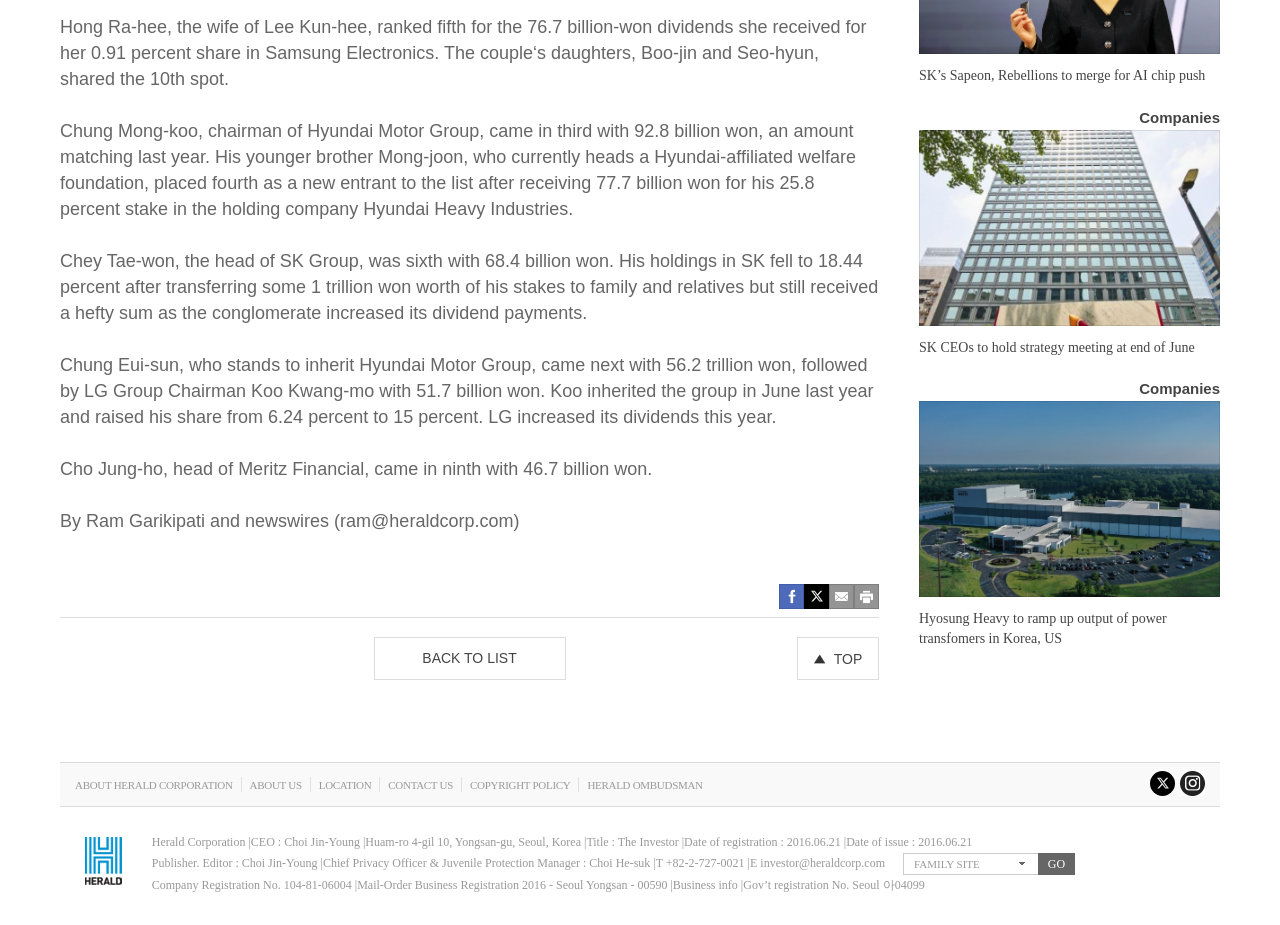Based on the image, please elaborate on the answer to the following question:
How many daughters does Lee Kun-hee have?

According to the text, Lee Kun-hee's daughters, Boo-jin and Seo-hyun, shared the 10th spot.